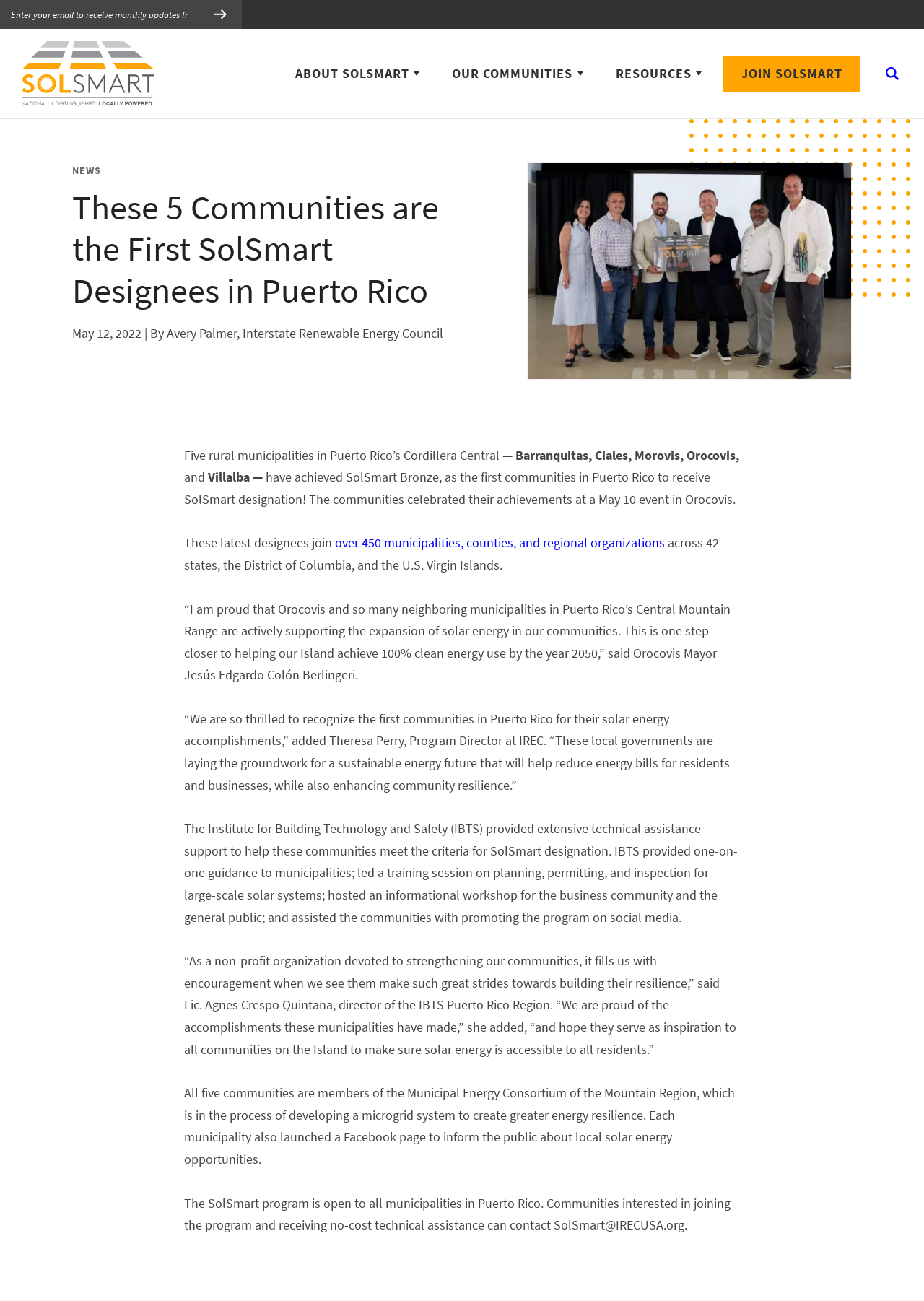Can you find the bounding box coordinates of the area I should click to execute the following instruction: "Search the site"?

[0.955, 0.049, 0.977, 0.064]